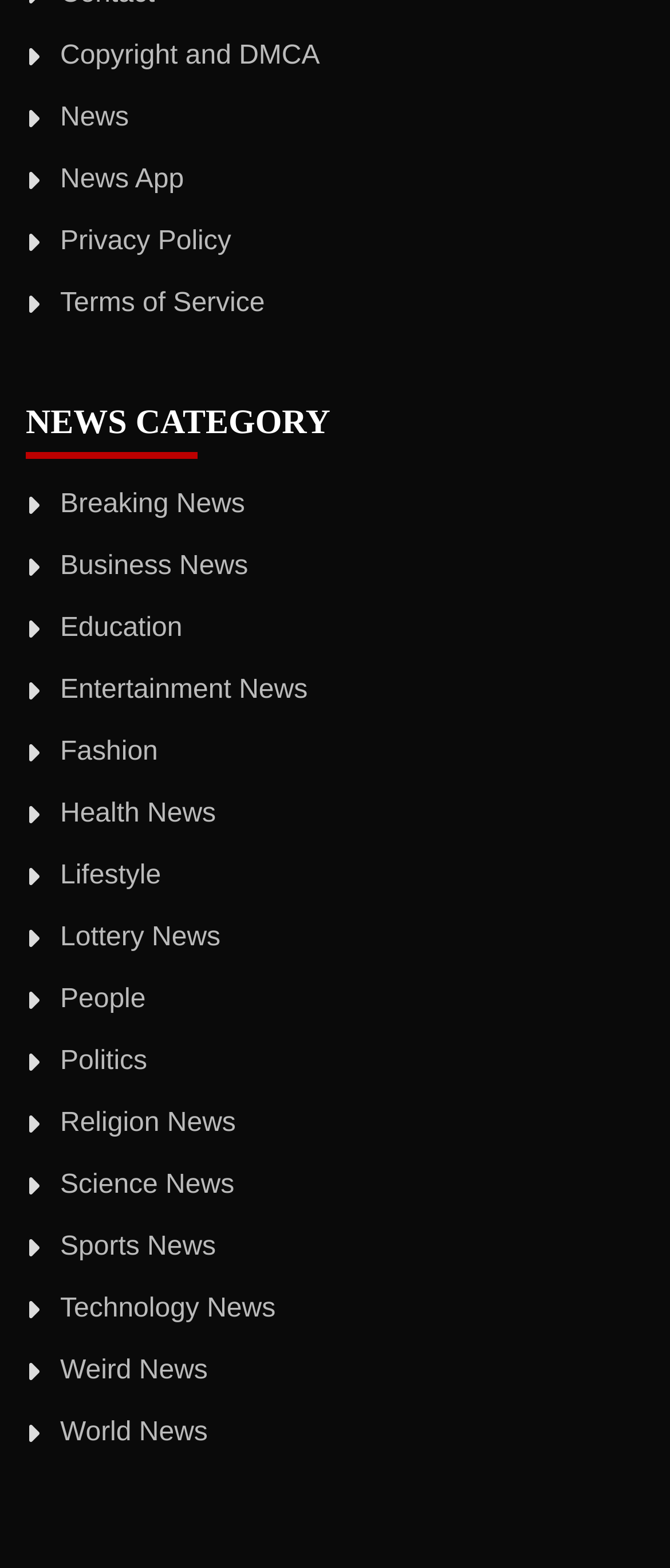Please find the bounding box for the following UI element description. Provide the coordinates in (top-left x, top-left y, bottom-right x, bottom-right y) format, with values between 0 and 1: Lottery News

[0.09, 0.589, 0.329, 0.607]